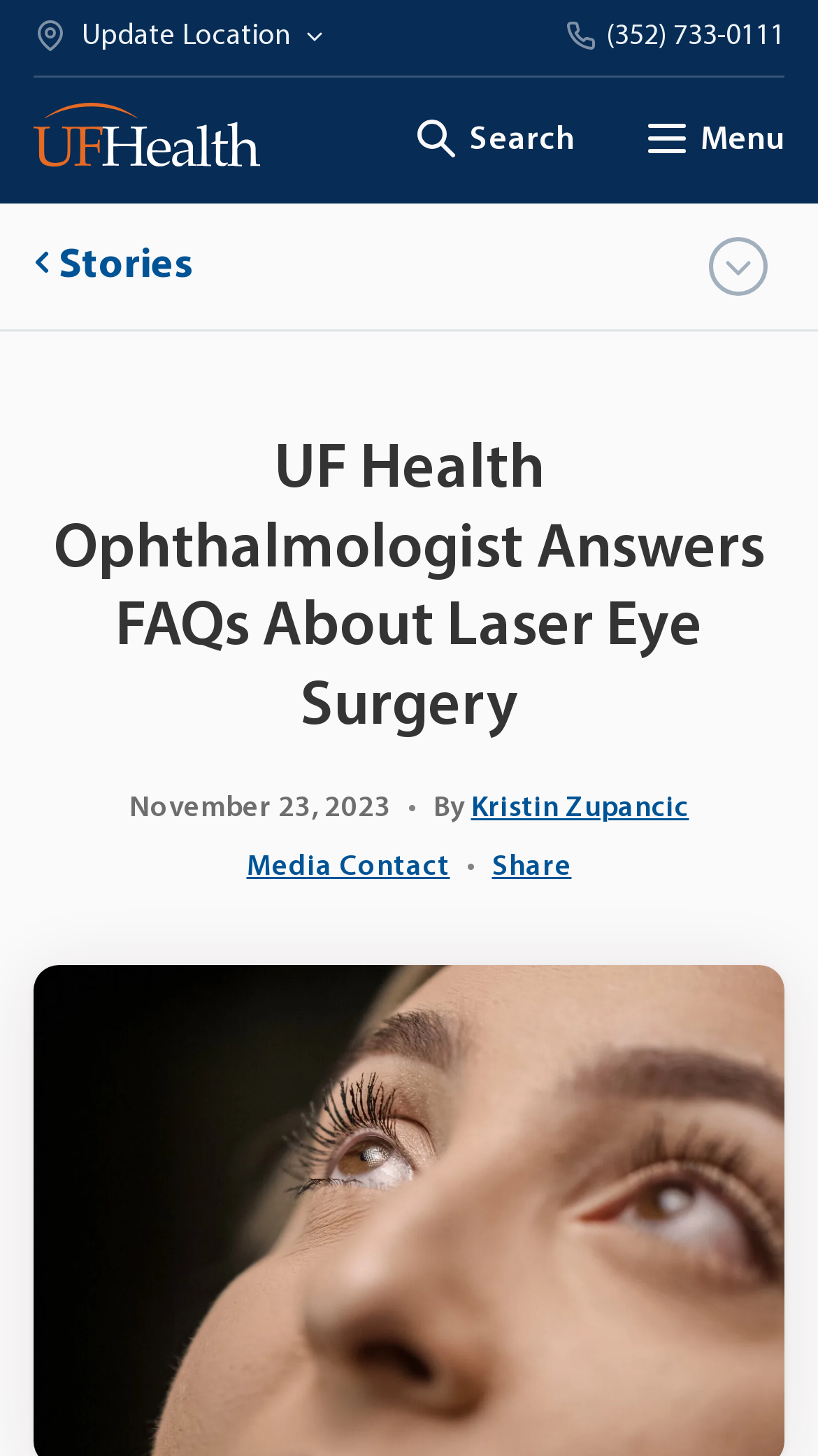Locate the bounding box of the UI element with the following description: "Stories".

[0.041, 0.163, 0.236, 0.203]